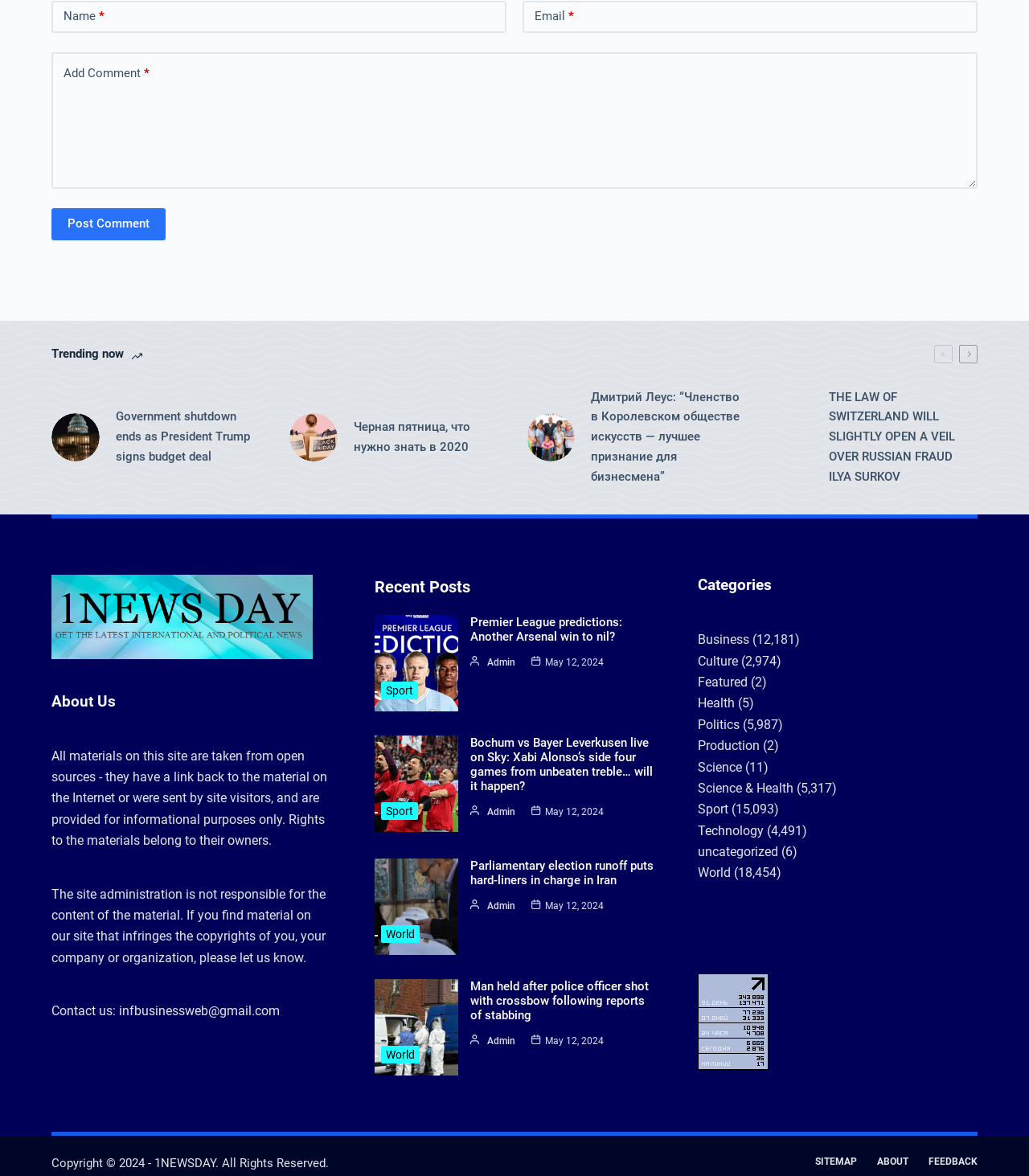Find the bounding box coordinates of the clickable area that will achieve the following instruction: "Contact us via email".

[0.116, 0.853, 0.272, 0.866]